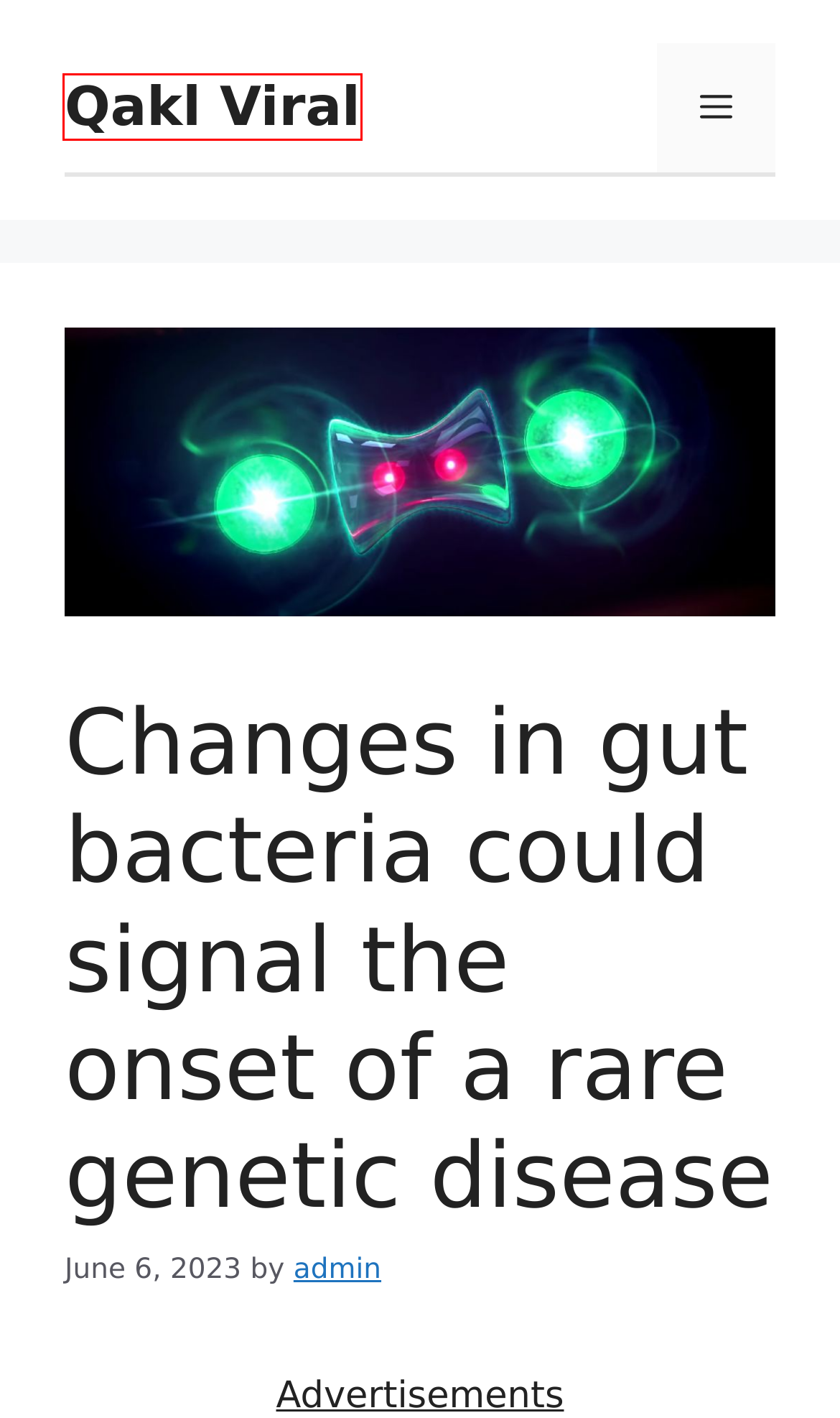Review the webpage screenshot and focus on the UI element within the red bounding box. Select the best-matching webpage description for the new webpage that follows after clicking the highlighted element. Here are the candidates:
A. Qakl Viral – The Portal !
B. The quantum visualization technique provides information about photosynthesis – Qakl Viral
C. How to Relocate to USA – Qakl Viral
D. Loud Launches: Researchers study how rocket noise affects endangered wildlife – Qakl Viral
E. Obtaining a Work Permit in USA – Qakl Viral
F. admin – Qakl Viral
G. GeneratePress - The perfect foundation for your WordPress website.
H. Scholarships in USA – Qakl Viral

A